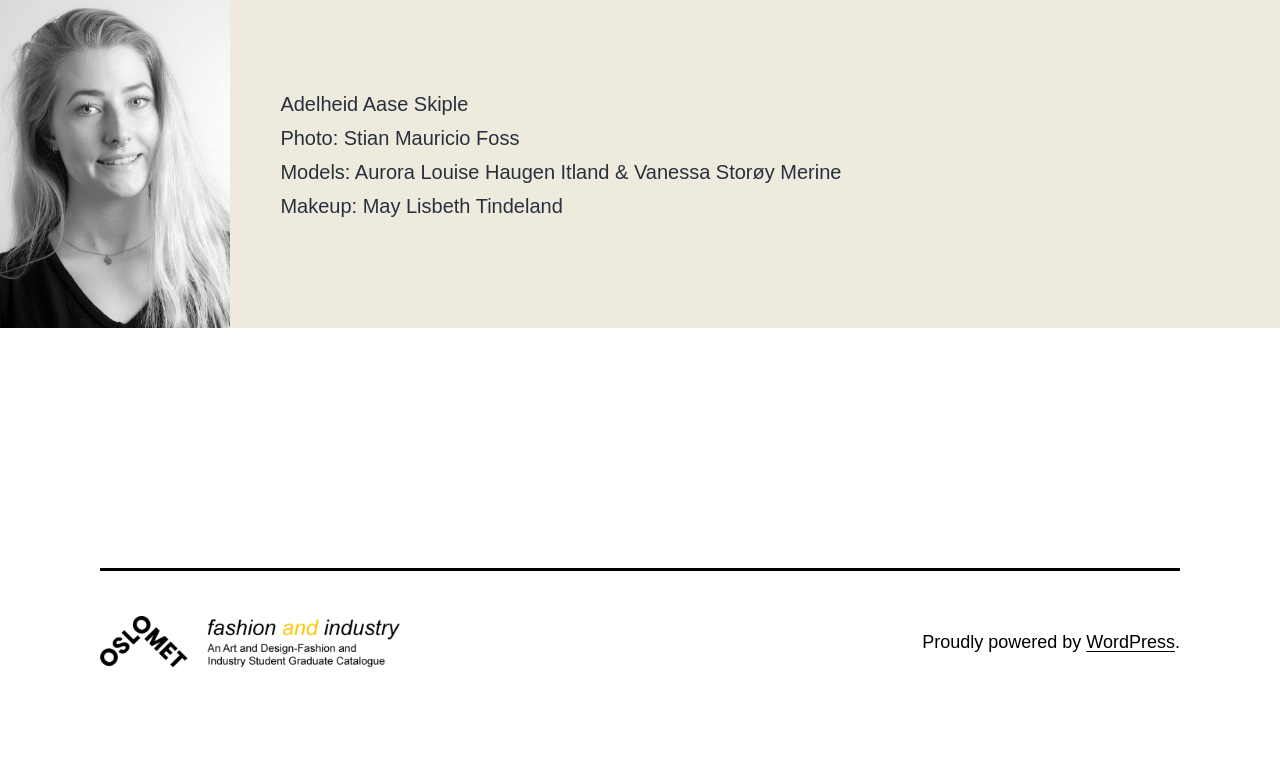Provide a single word or phrase answer to the question: 
Who is the model in the photo?

Aurora Louise Haugen Itland & Vanessa Storøy Merine